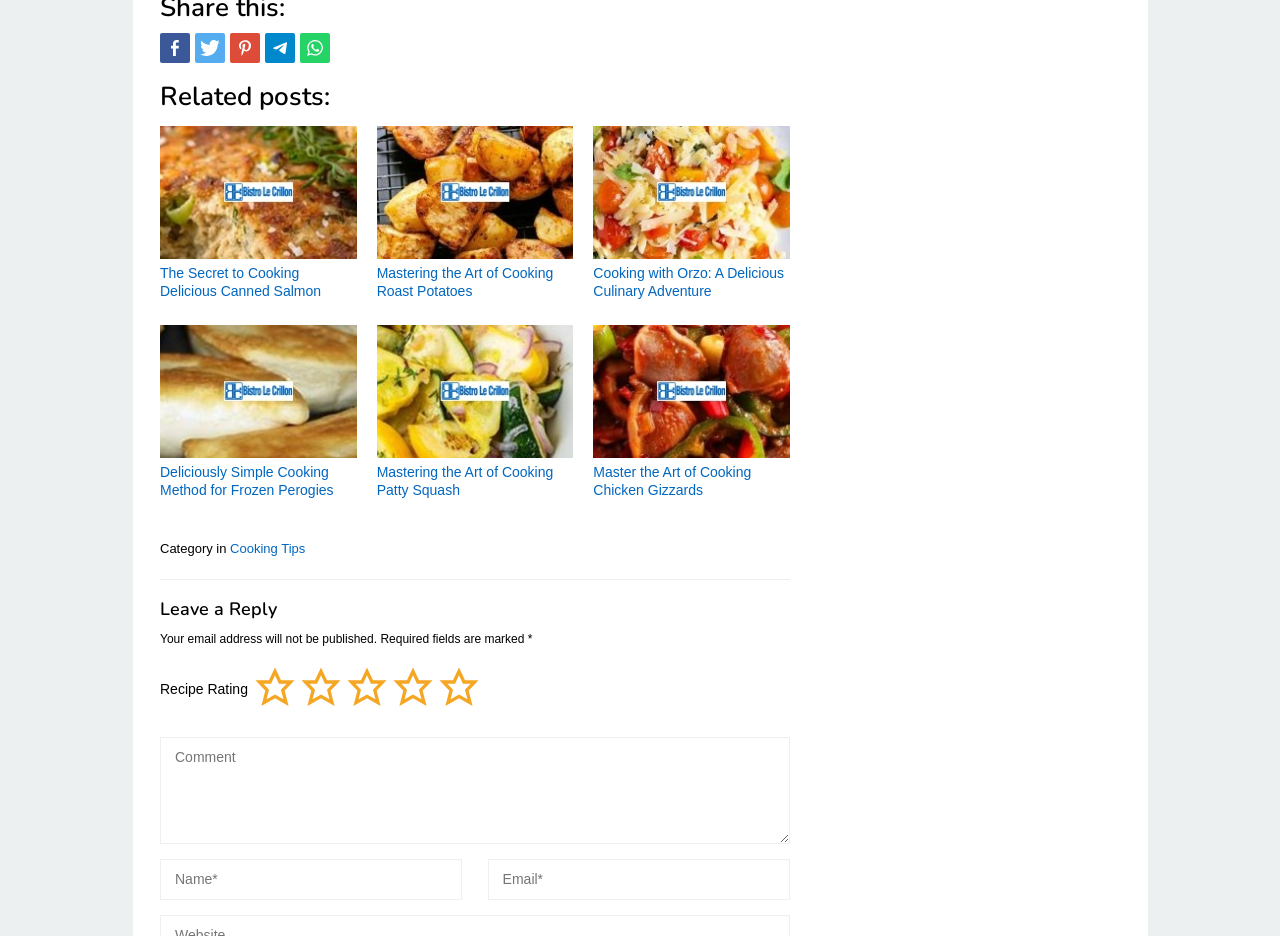Please specify the bounding box coordinates of the clickable region necessary for completing the following instruction: "Enter your name". The coordinates must consist of four float numbers between 0 and 1, i.e., [left, top, right, bottom].

[0.125, 0.918, 0.361, 0.961]